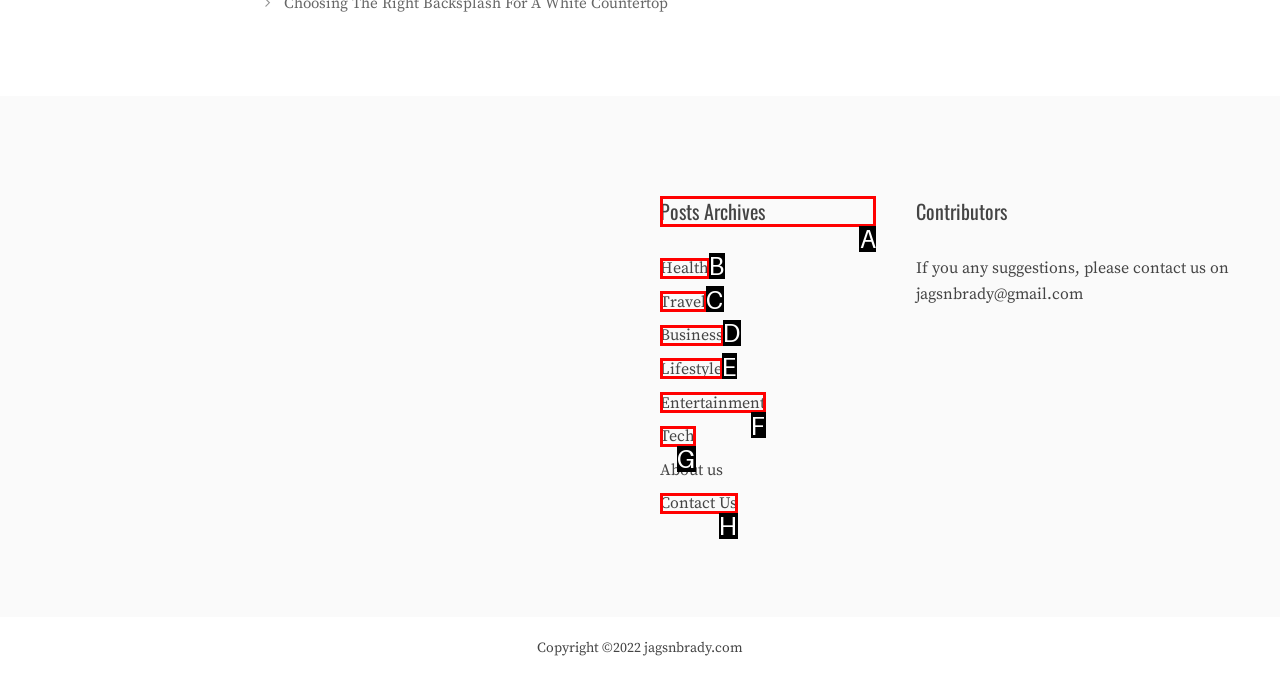Tell me which letter corresponds to the UI element that should be clicked to fulfill this instruction: Read Posts Archives
Answer using the letter of the chosen option directly.

A